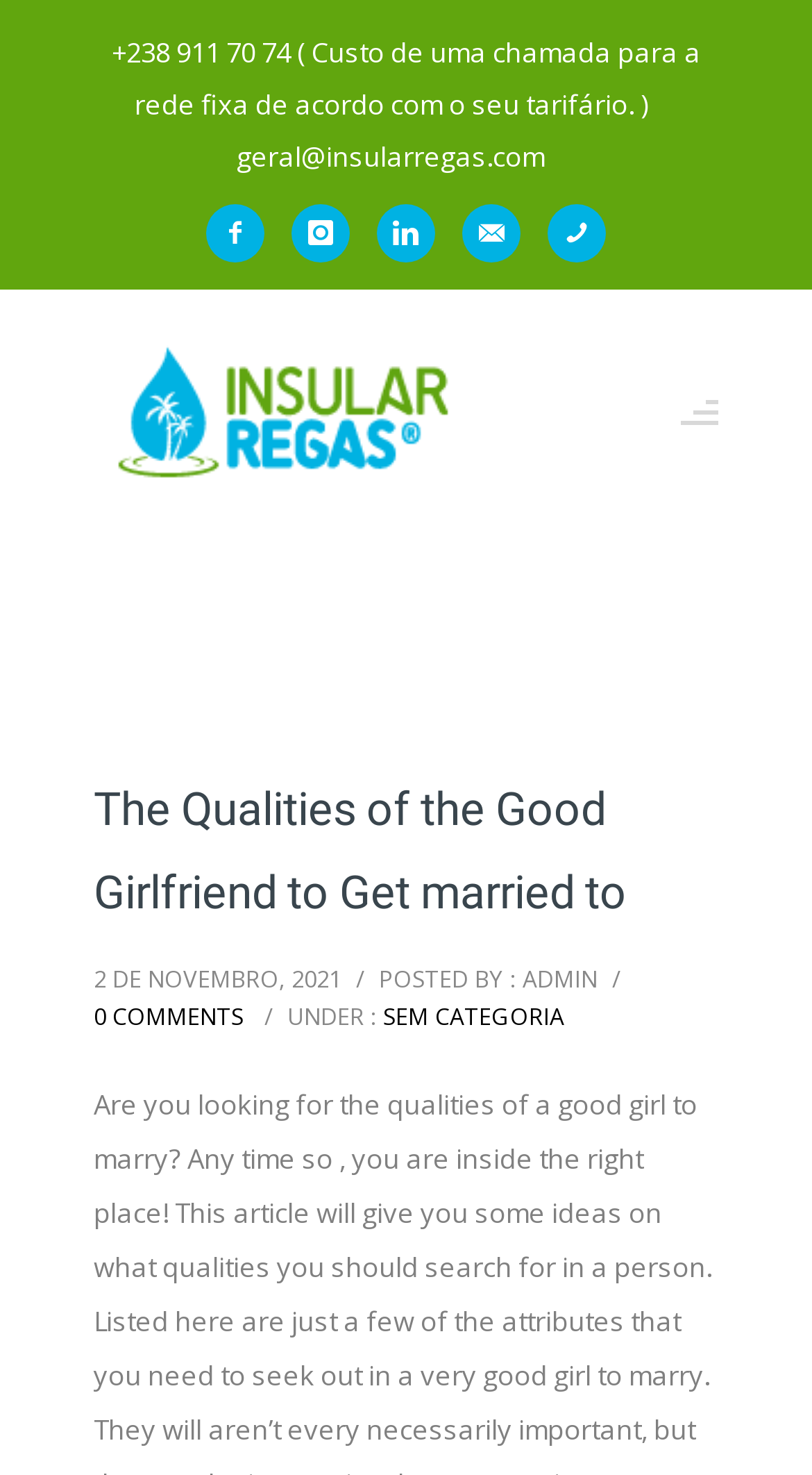Pinpoint the bounding box coordinates of the clickable area necessary to execute the following instruction: "Click on the EPISODES link". The coordinates should be given as four float numbers between 0 and 1, namely [left, top, right, bottom].

None